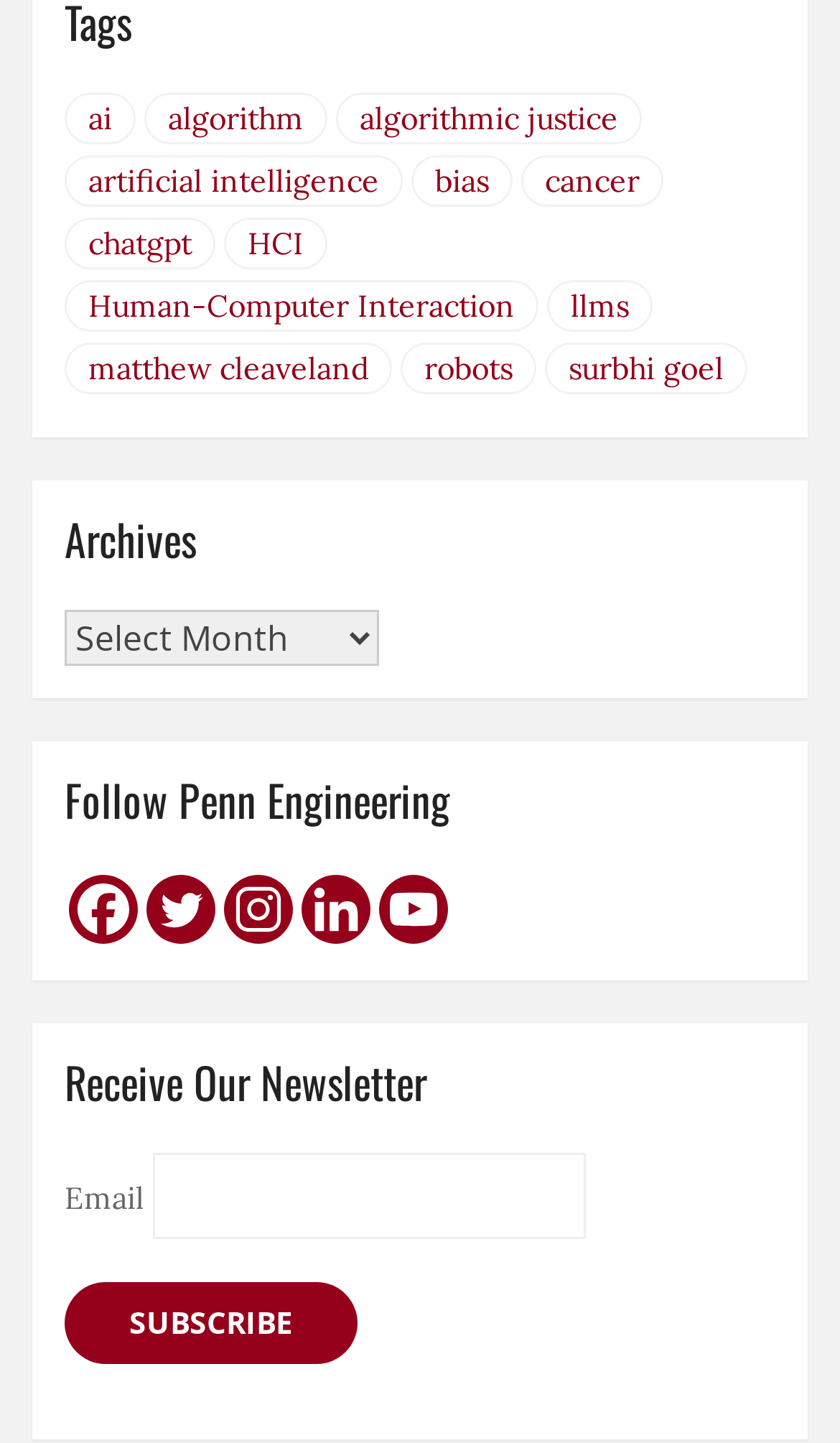How many links are there under Archives?
Refer to the image and answer the question using a single word or phrase.

11